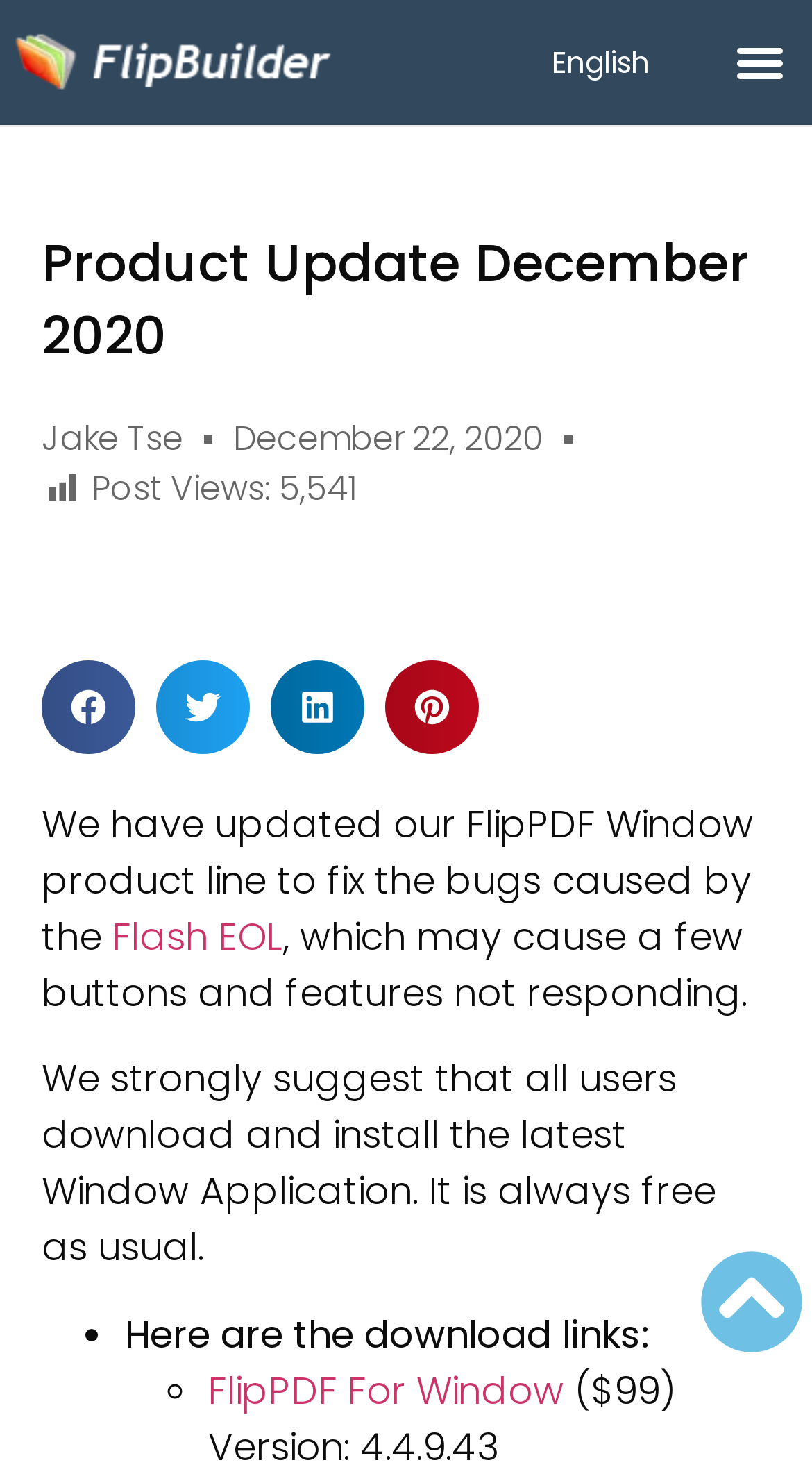Please identify the bounding box coordinates for the region that you need to click to follow this instruction: "Download FlipPDF For Window".

[0.256, 0.925, 0.695, 0.961]